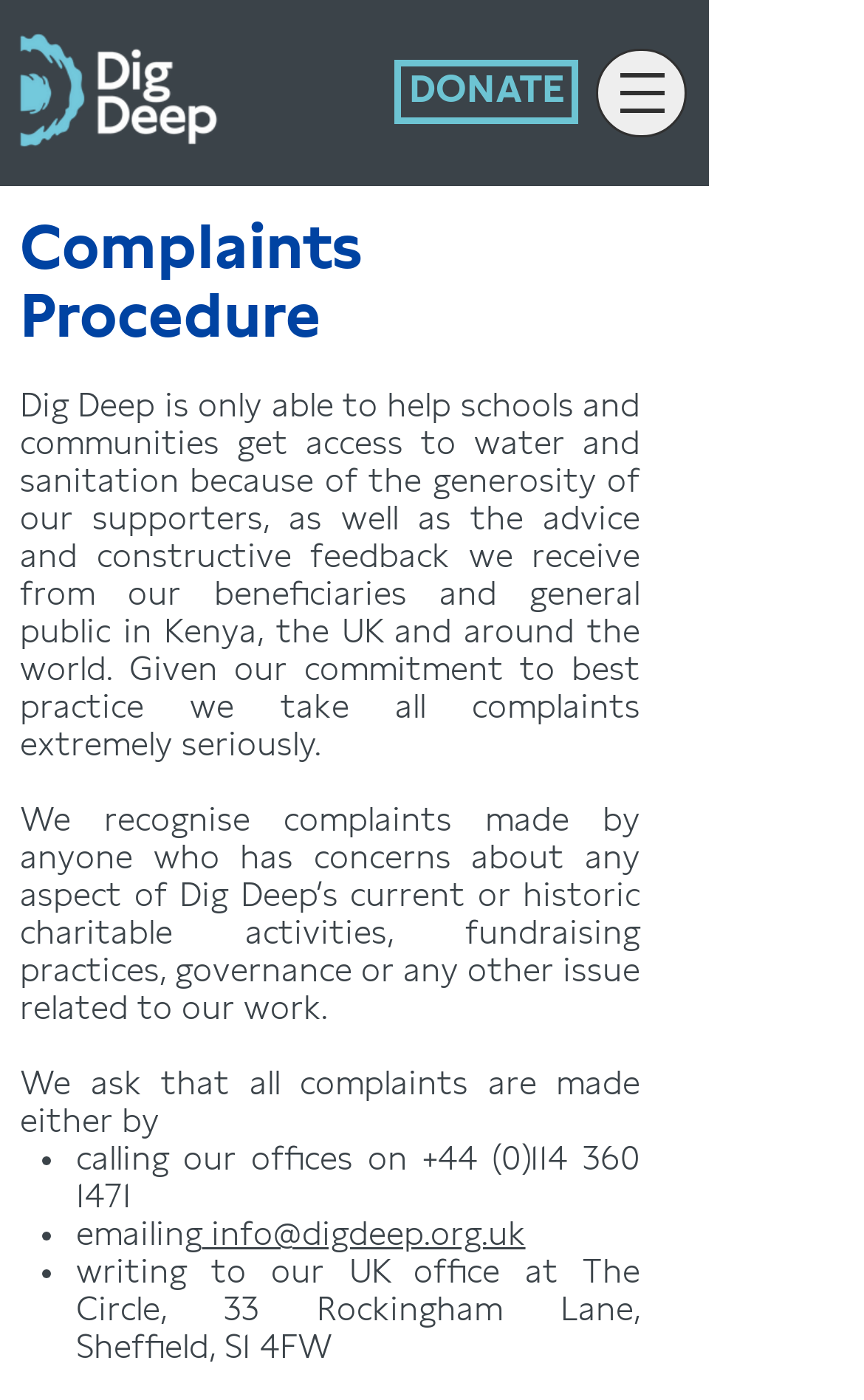Please reply to the following question with a single word or a short phrase:
What is the email address to make a complaint?

info@digdeep.org.uk